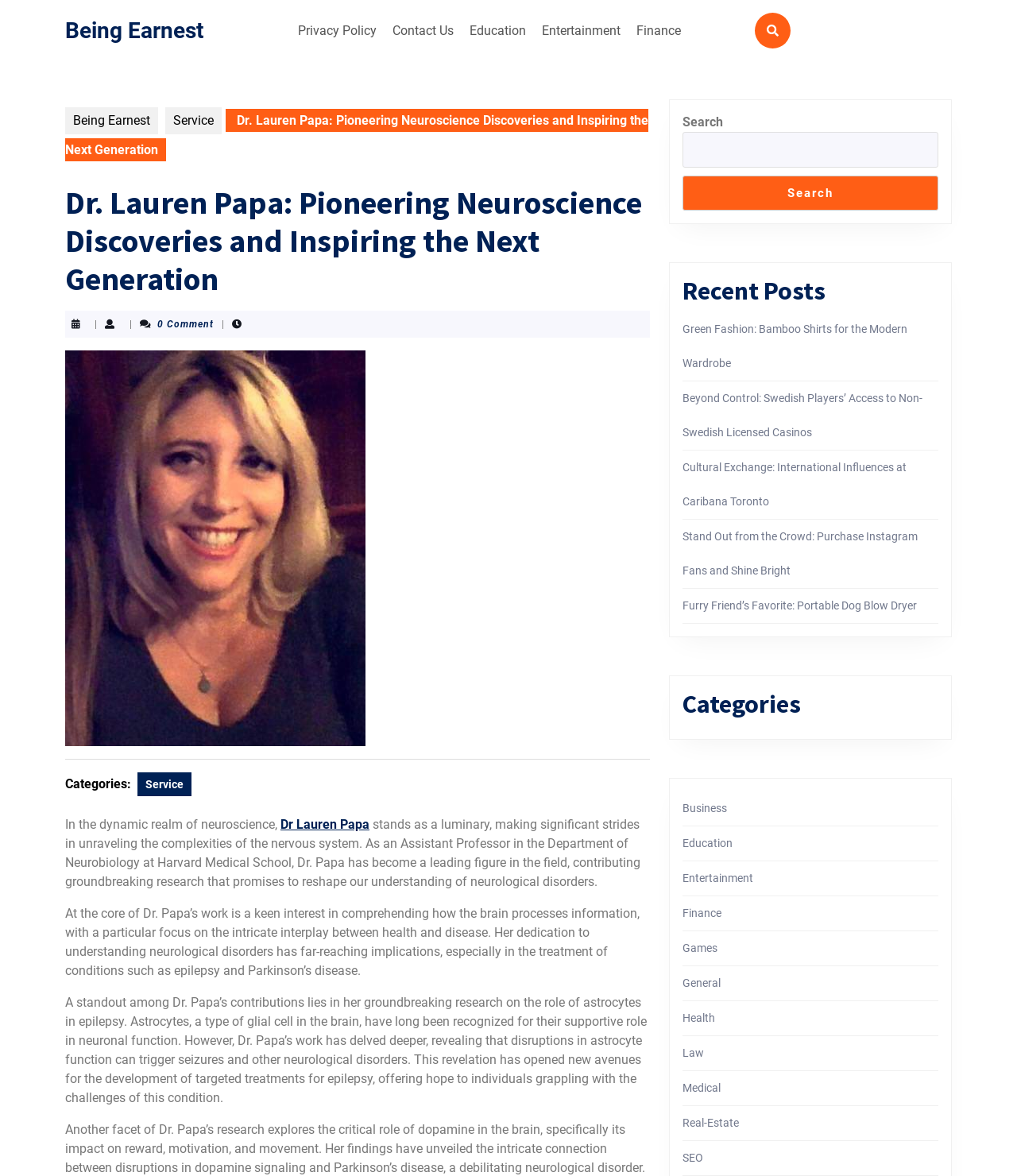Find the bounding box coordinates for the element described here: "parent_node: Search name="s"".

[0.671, 0.112, 0.923, 0.142]